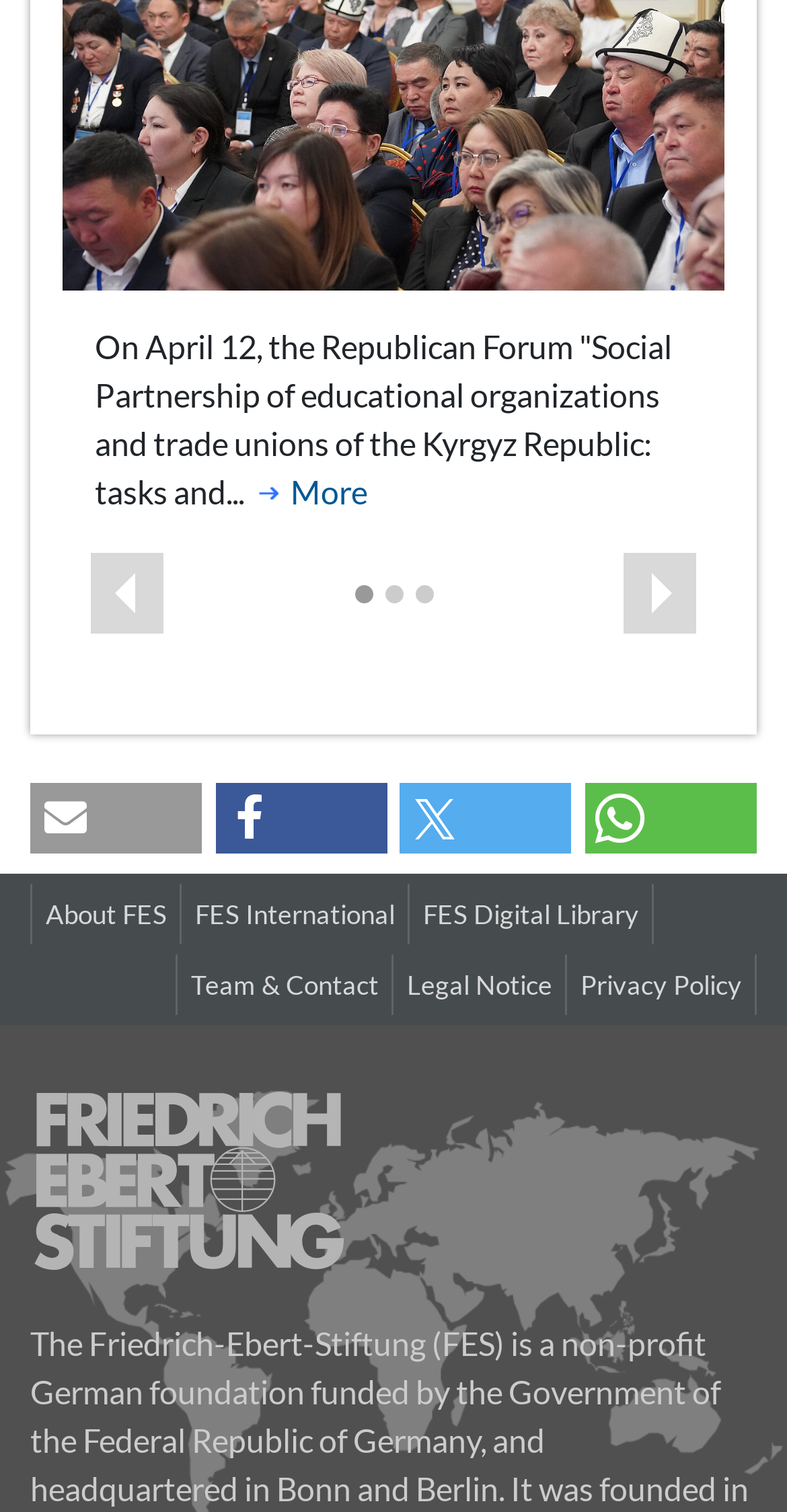Find the bounding box of the UI element described as: "FES International". The bounding box coordinates should be given as four float values between 0 and 1, i.e., [left, top, right, bottom].

[0.247, 0.594, 0.501, 0.616]